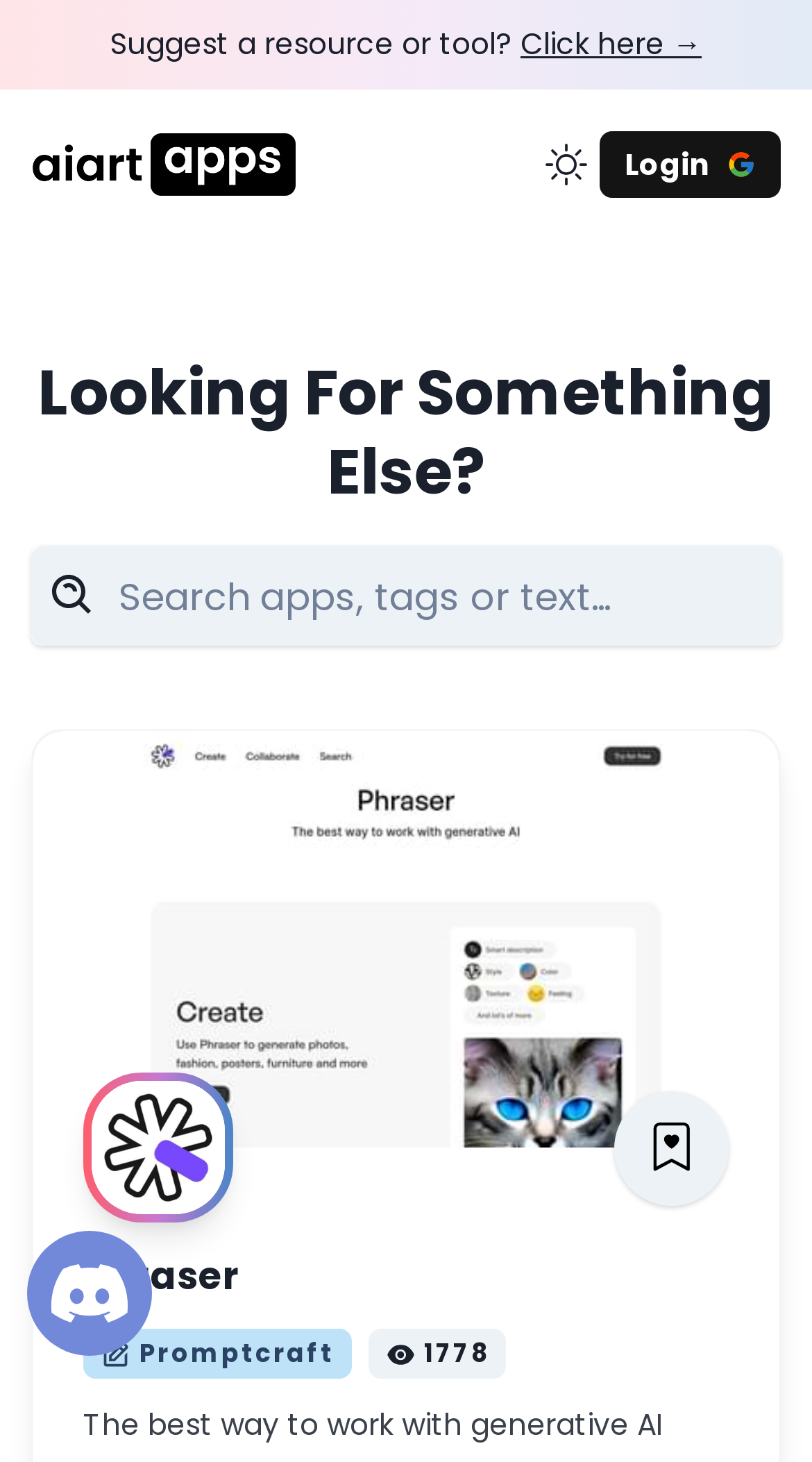Provide a one-word or short-phrase response to the question:
How many images are on the webpage?

5